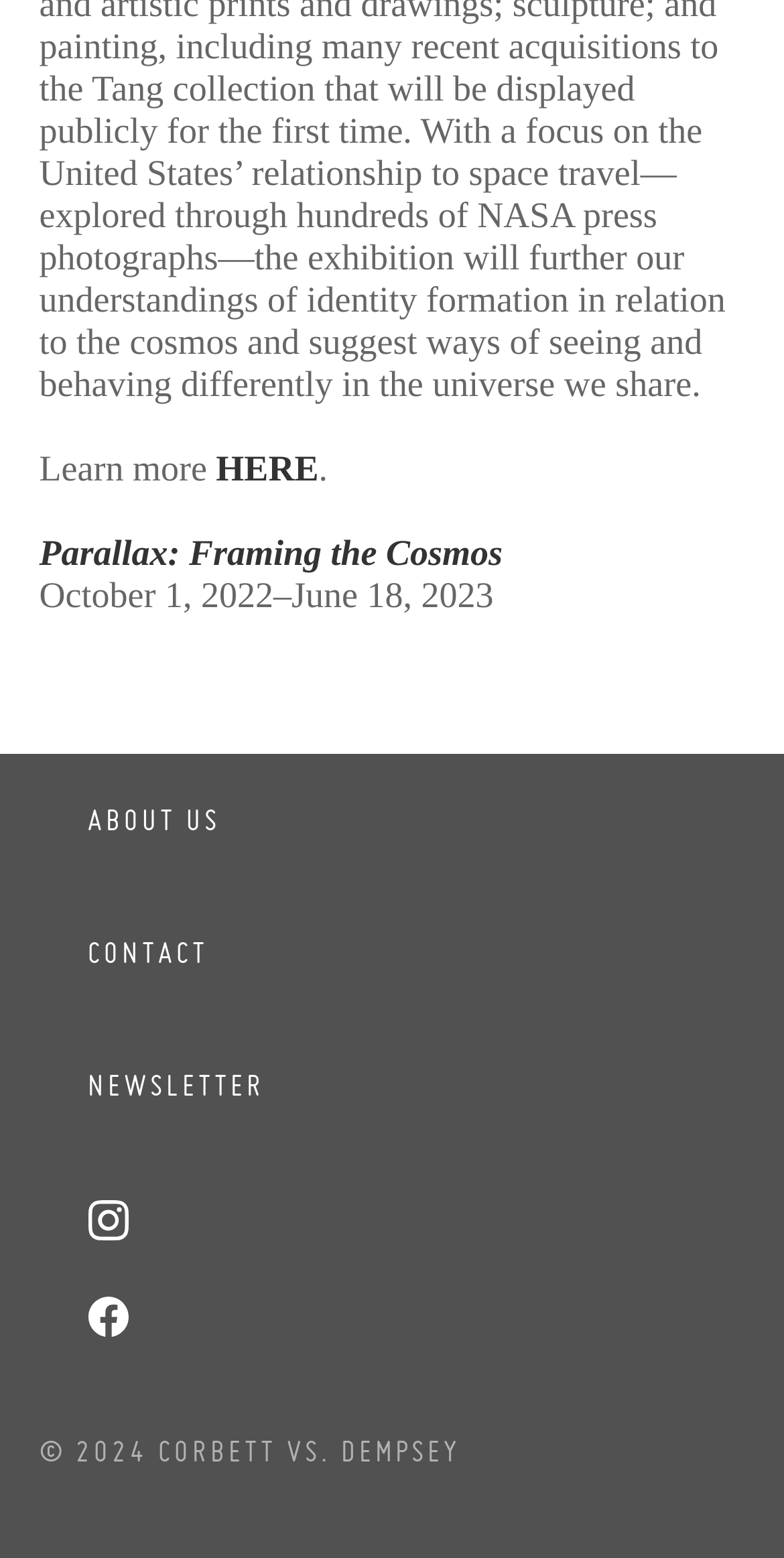Based on the image, please elaborate on the answer to the following question:
When is the exhibition taking place?

I found the duration of the exhibition by looking at the StaticText element with the text 'October 1, 2022–June 18, 2023' which is located below the title of the exhibition, indicating that it is the time period when the exhibition is taking place.